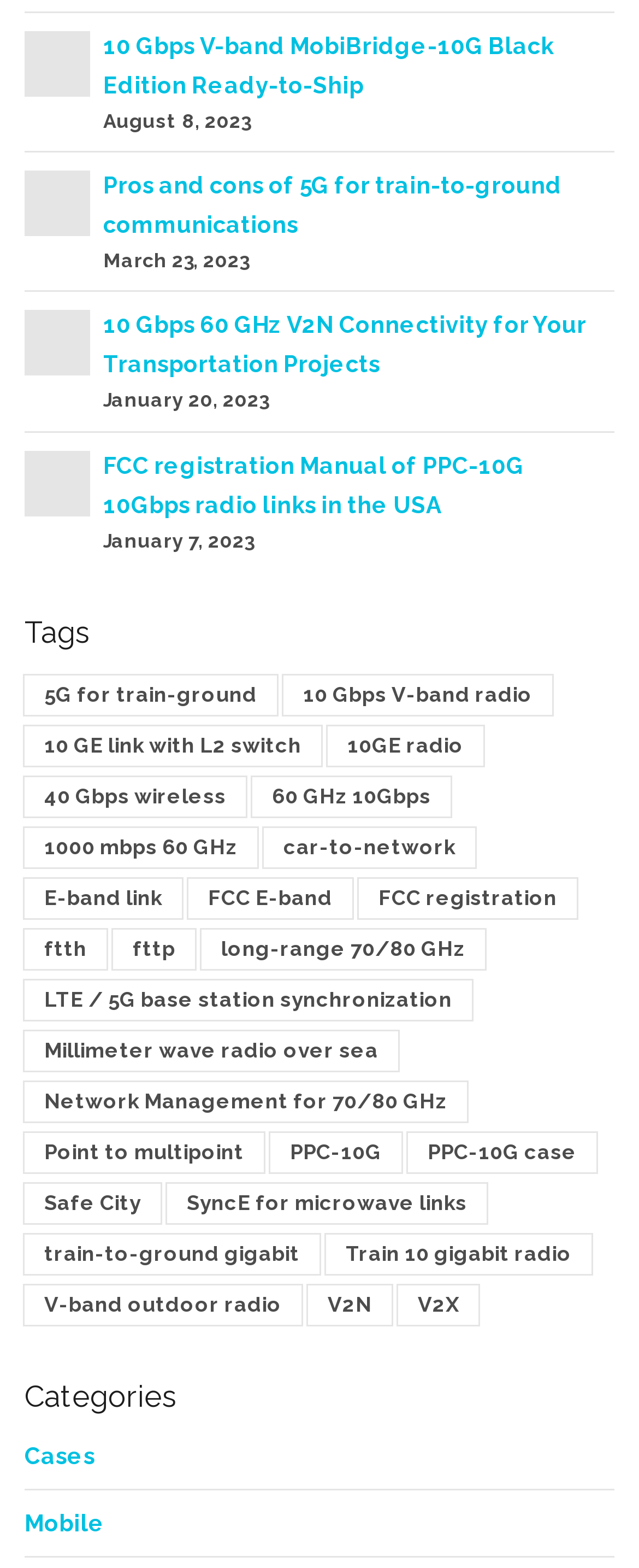Please specify the coordinates of the bounding box for the element that should be clicked to carry out this instruction: "Browse the category of Cases". The coordinates must be four float numbers between 0 and 1, formatted as [left, top, right, bottom].

[0.038, 0.92, 0.149, 0.937]